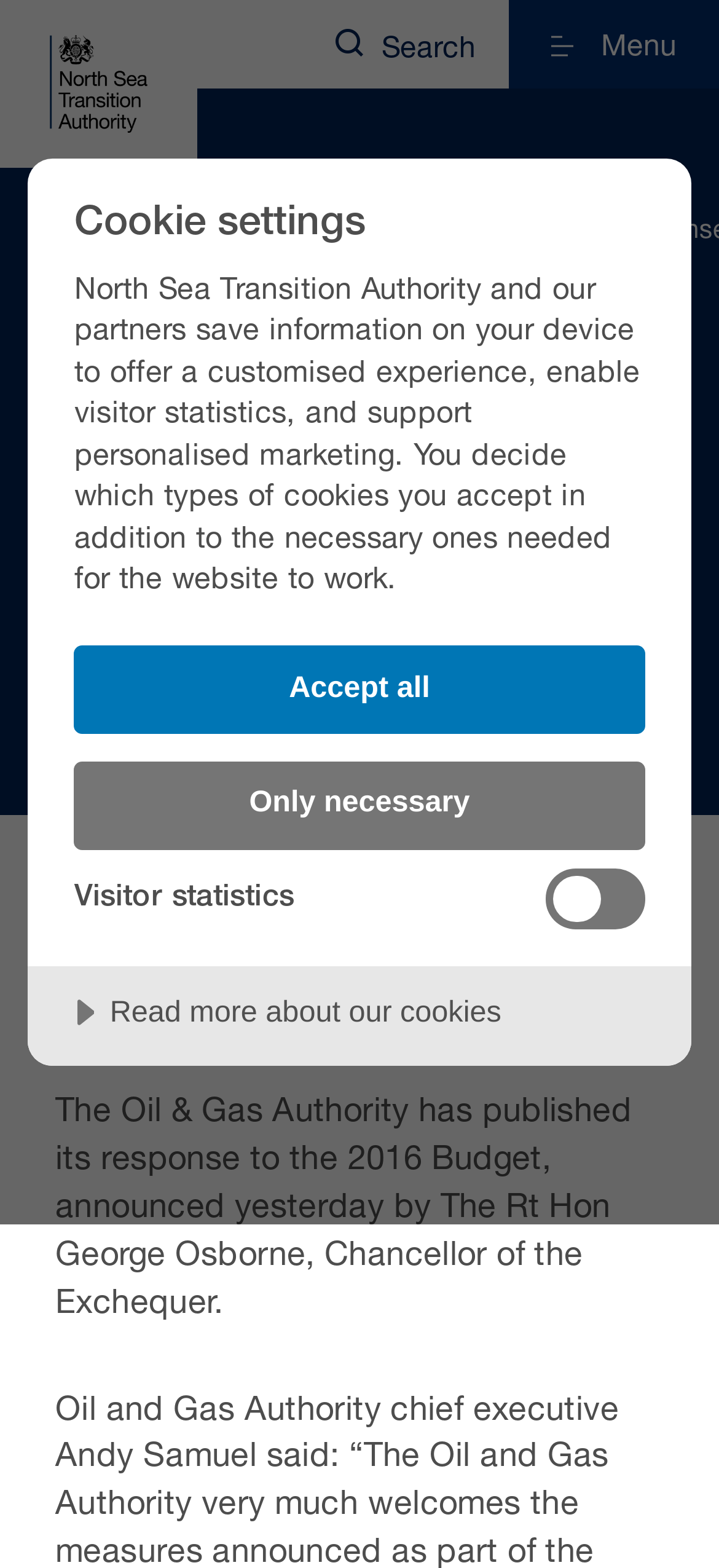Given the content of the image, can you provide a detailed answer to the question?
What is the purpose of the cookies?

Based on the text in the cookie settings dialog, it is stated that 'North Sea Transition Authority and our partners save information on your device to offer a customised experience...'. This implies that the purpose of the cookies is to provide a customised experience for the user.